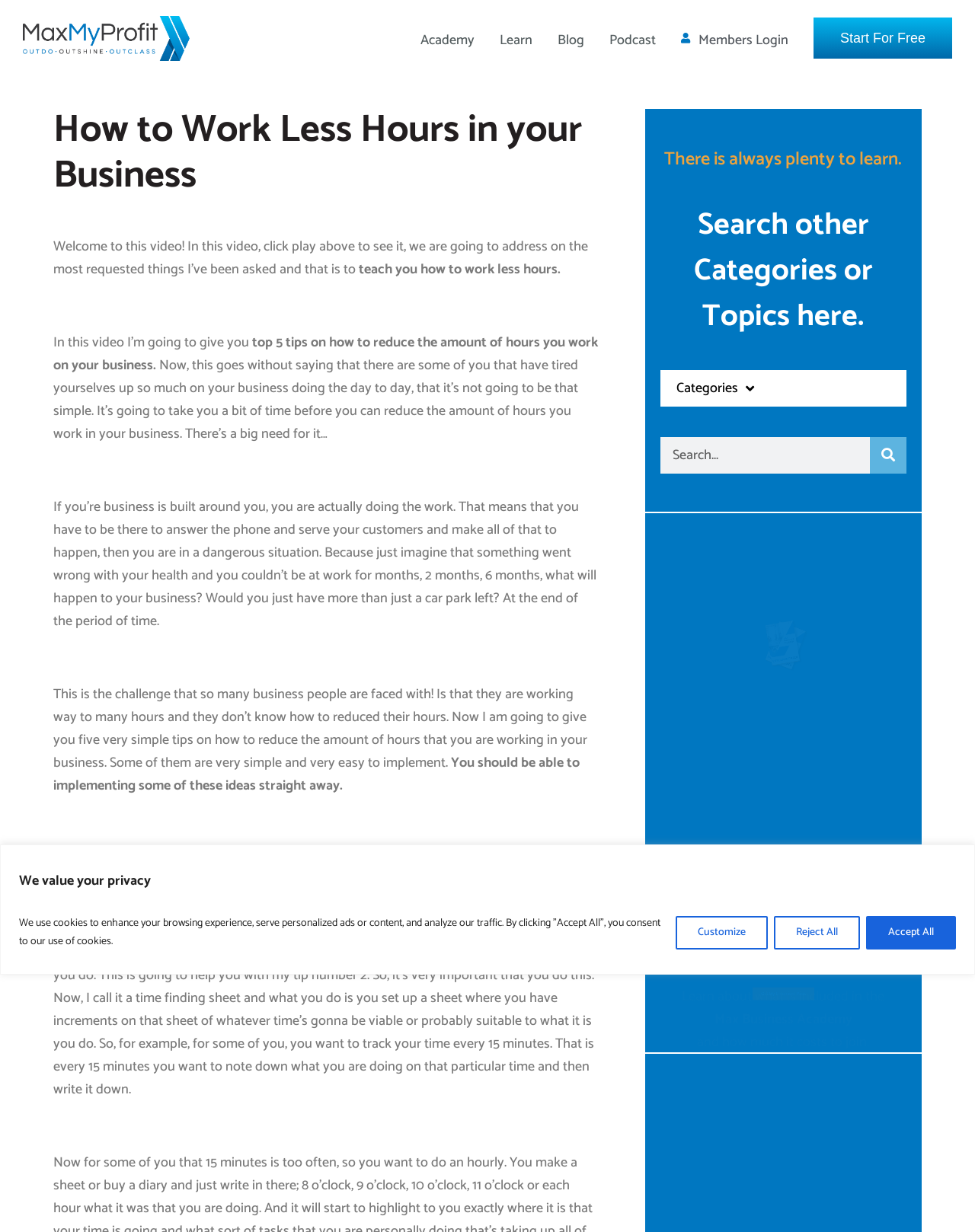Please provide the bounding box coordinates for the UI element as described: "Start For Free". The coordinates must be four floats between 0 and 1, represented as [left, top, right, bottom].

[0.834, 0.014, 0.977, 0.048]